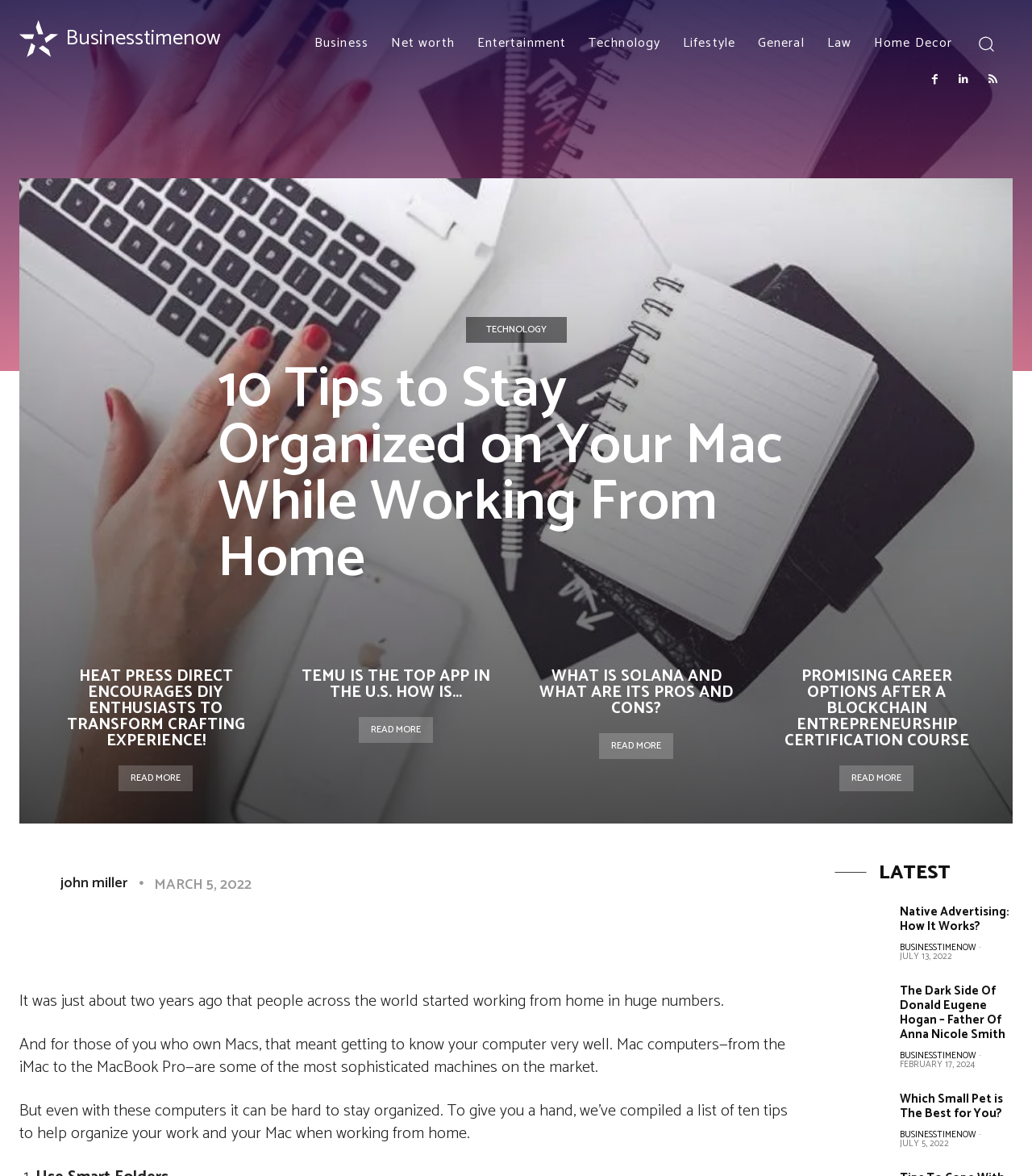Answer with a single word or phrase: 
What is the format of the article?

Listicle